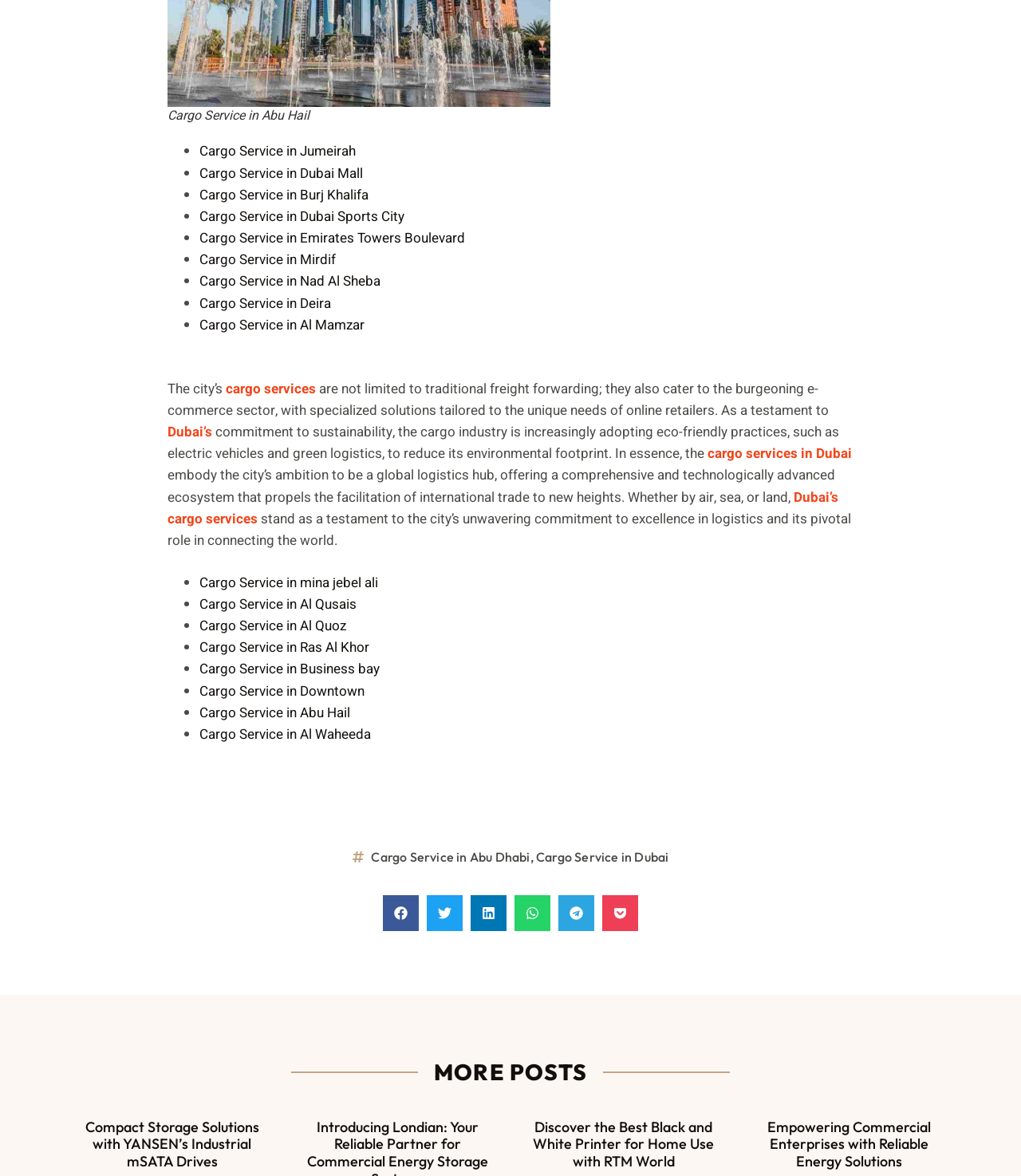What is the purpose of the social media buttons at the bottom of the webpage?
Answer briefly with a single word or phrase based on the image.

To share content